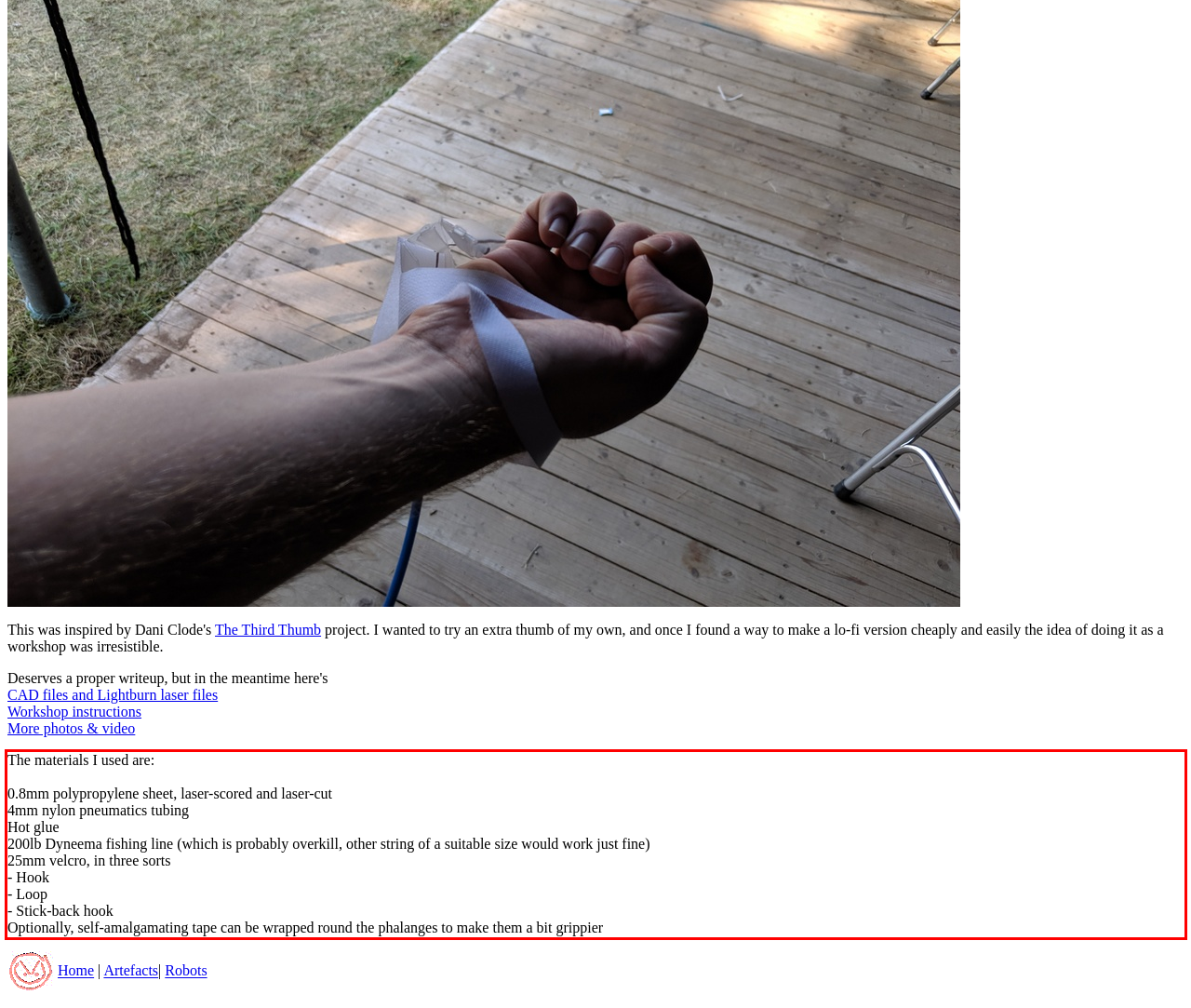Please use OCR to extract the text content from the red bounding box in the provided webpage screenshot.

The materials I used are: 0.8mm polypropylene sheet, laser-scored and laser-cut 4mm nylon pneumatics tubing Hot glue 200lb Dyneema fishing line (which is probably overkill, other string of a suitable size would work just fine) 25mm velcro, in three sorts - Hook - Loop - Stick-back hook Optionally, self-amalgamating tape can be wrapped round the phalanges to make them a bit grippier